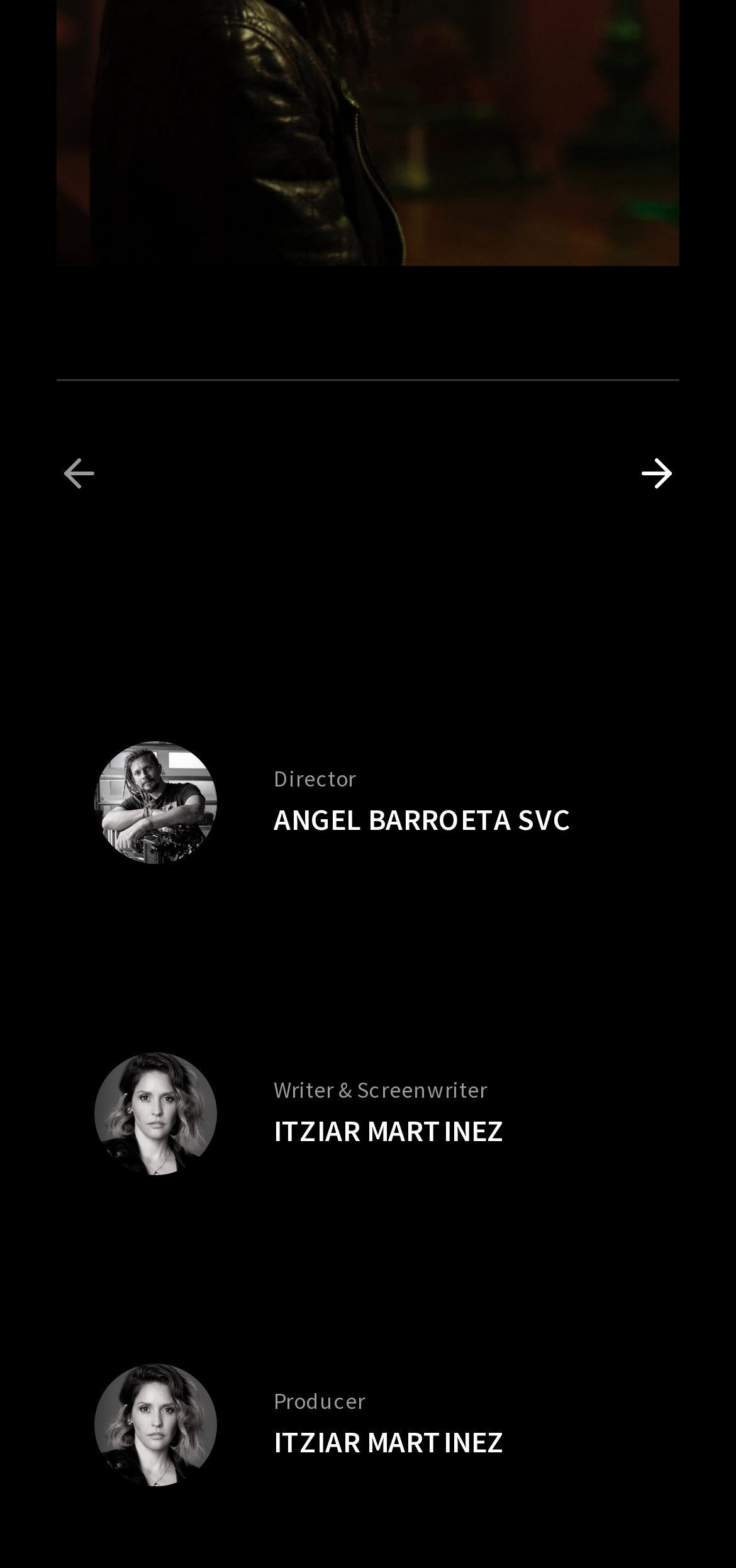Provide the bounding box for the UI element matching this description: "4".

[0.5, 0.297, 0.518, 0.306]